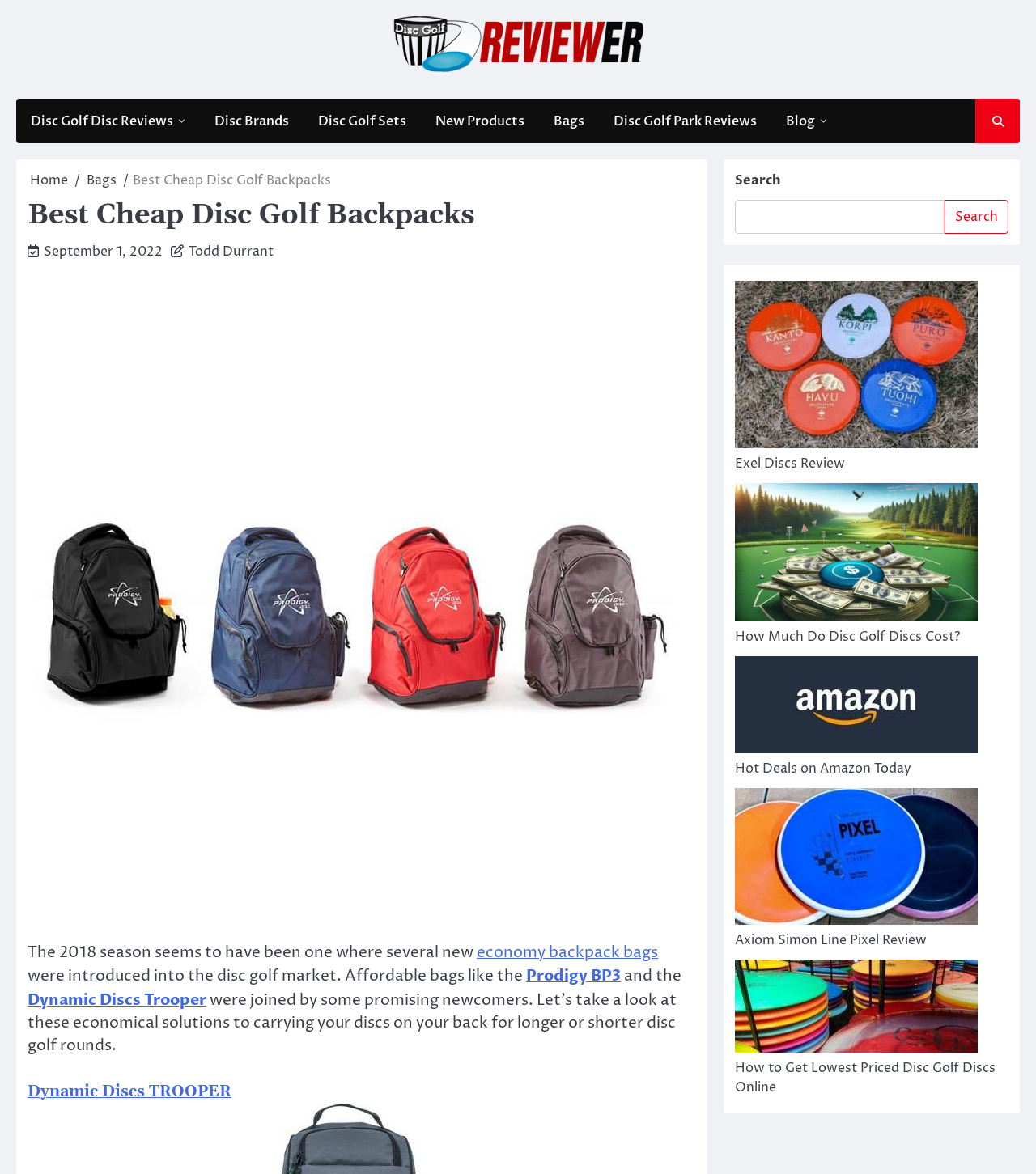Provide a short answer to the following question with just one word or phrase: What is the main topic of this webpage?

Disc Golf Backpacks